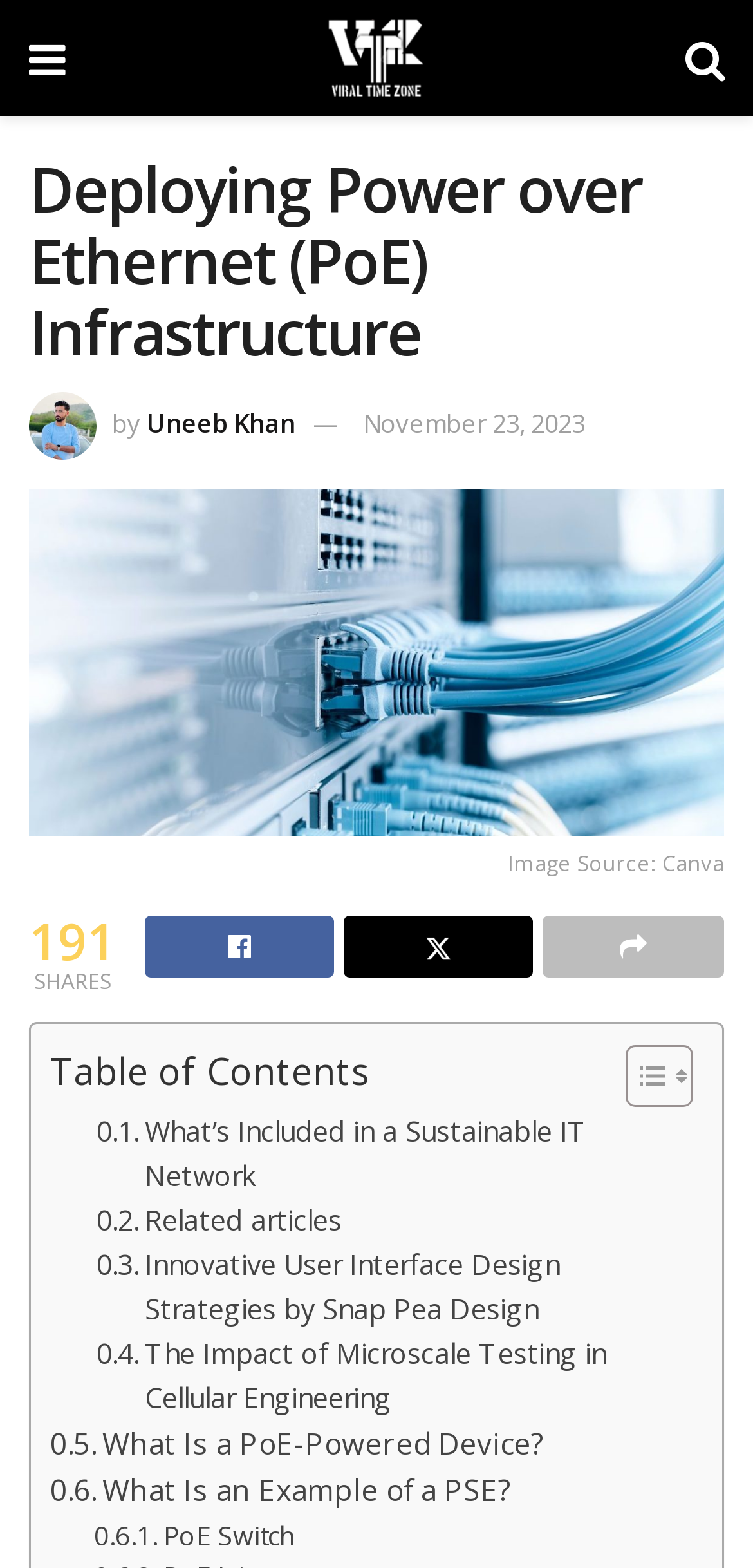What is the primary heading on this webpage?

Deploying Power over Ethernet (PoE) Infrastructure